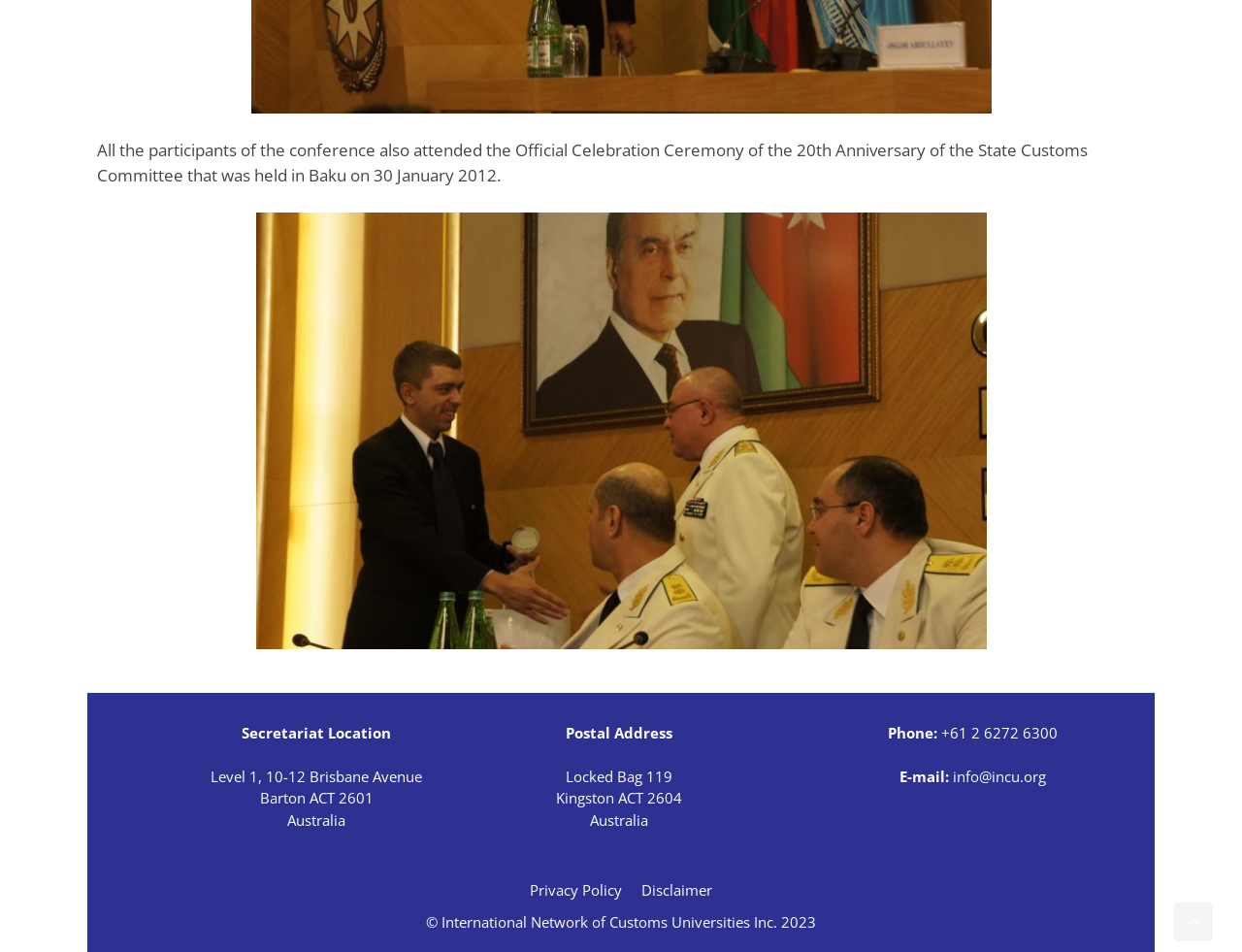Give a concise answer using only one word or phrase for this question:
What is the email address of the organization?

info@incu.org